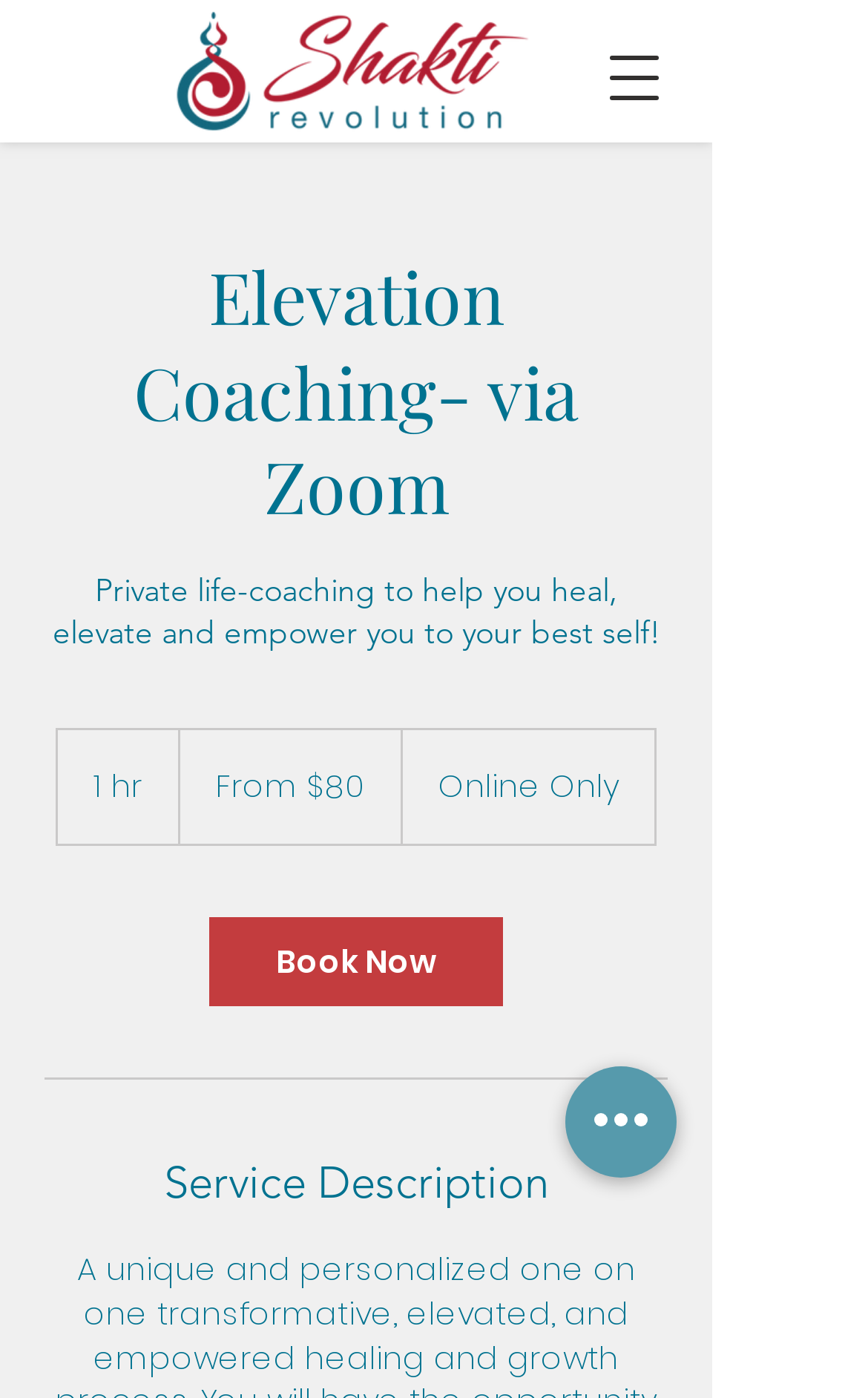Provide your answer in a single word or phrase: 
What is the purpose of the coaching service?

Healing and growth